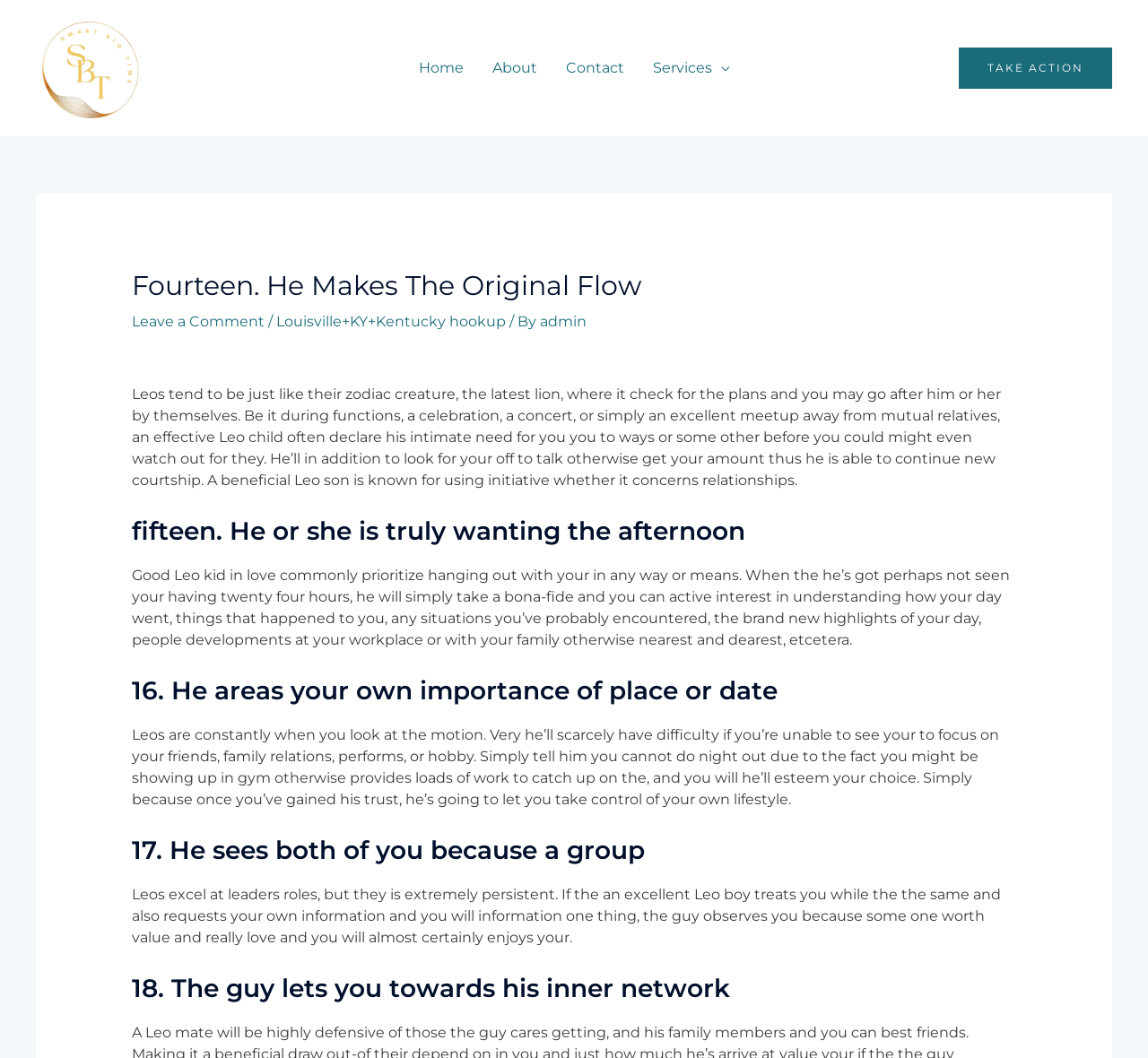Please answer the following question as detailed as possible based on the image: 
What is the name of the blog?

The name of the blog can be inferred from the link 'Spacious Blog' at the top of the webpage, which is also the title of the webpage as indicated by the meta description.